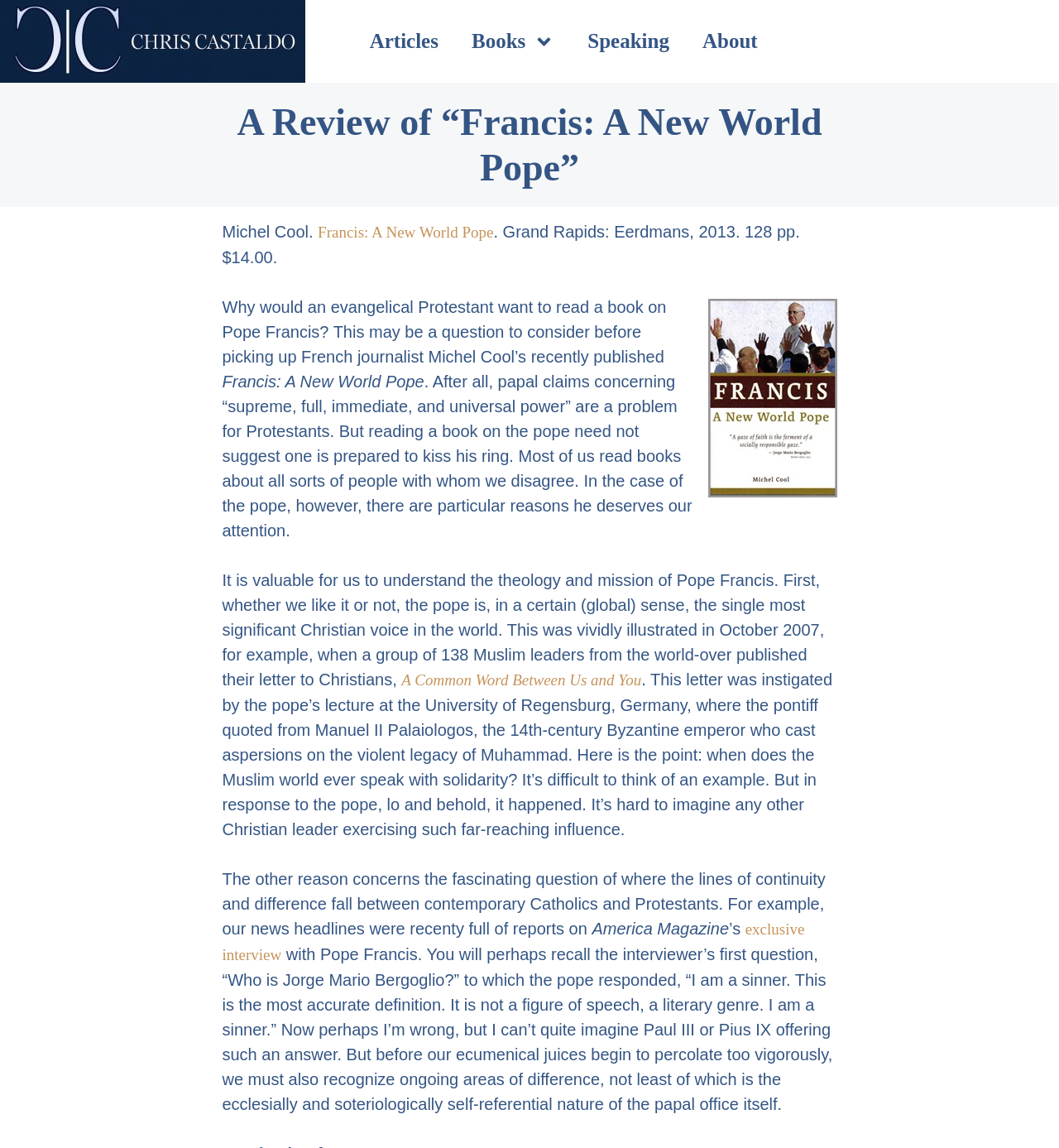Can you find the bounding box coordinates for the element to click on to achieve the instruction: "Click Chris Castaldo Logo"?

[0.0, 0.0, 0.288, 0.072]